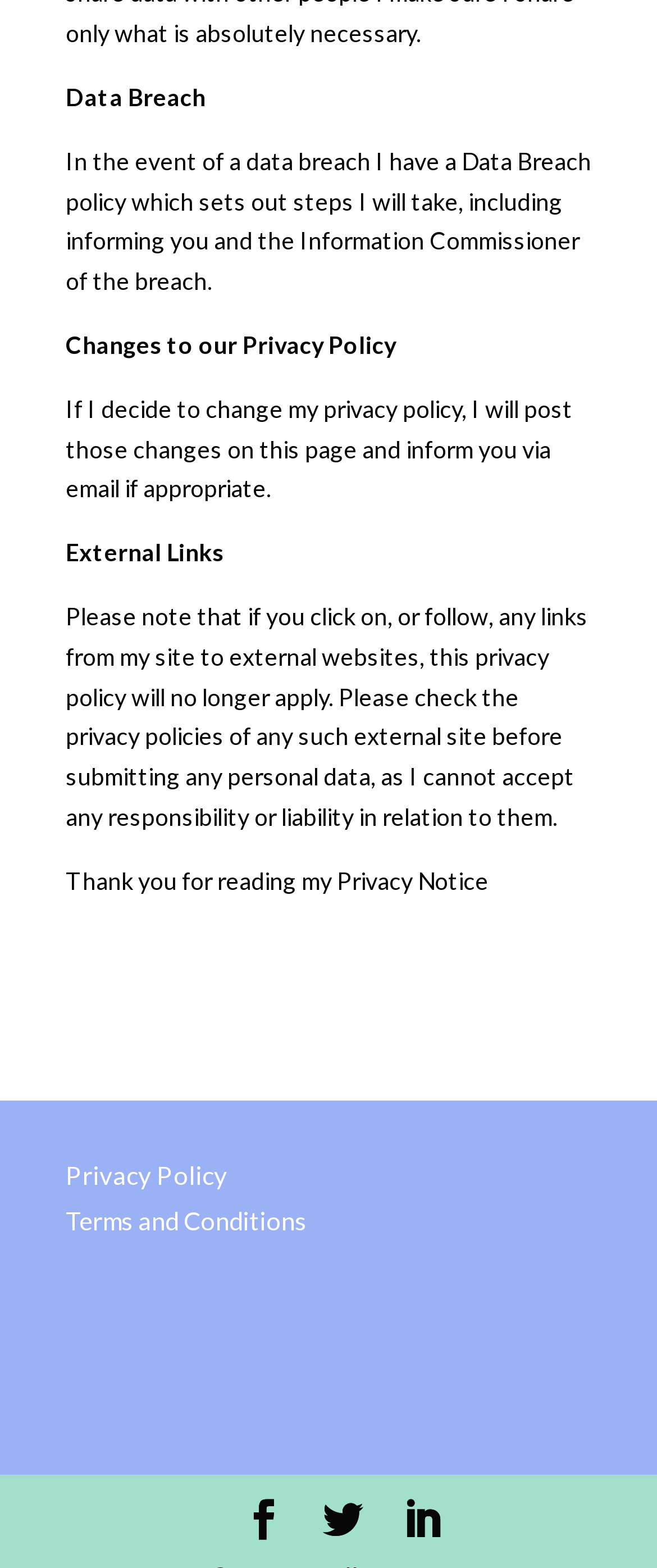Examine the image and give a thorough answer to the following question:
What is the purpose of the data breach policy?

According to the first paragraph, the data breach policy sets out steps to be taken in the event of a data breach, including informing users and the Information Commissioner of the breach.